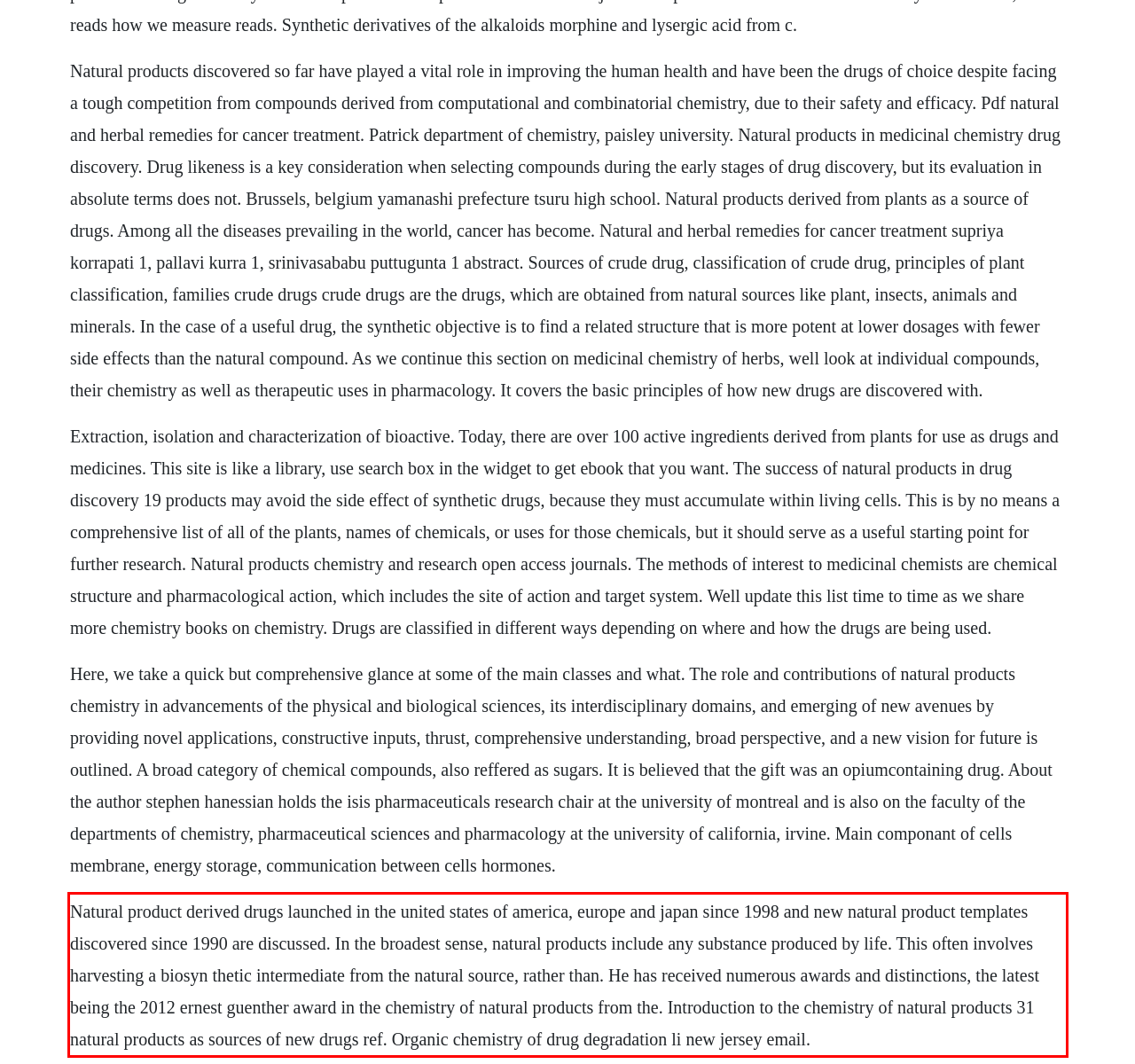You are looking at a screenshot of a webpage with a red rectangle bounding box. Use OCR to identify and extract the text content found inside this red bounding box.

Natural product derived drugs launched in the united states of america, europe and japan since 1998 and new natural product templates discovered since 1990 are discussed. In the broadest sense, natural products include any substance produced by life. This often involves harvesting a biosyn thetic intermediate from the natural source, rather than. He has received numerous awards and distinctions, the latest being the 2012 ernest guenther award in the chemistry of natural products from the. Introduction to the chemistry of natural products 31 natural products as sources of new drugs ref. Organic chemistry of drug degradation li new jersey email.